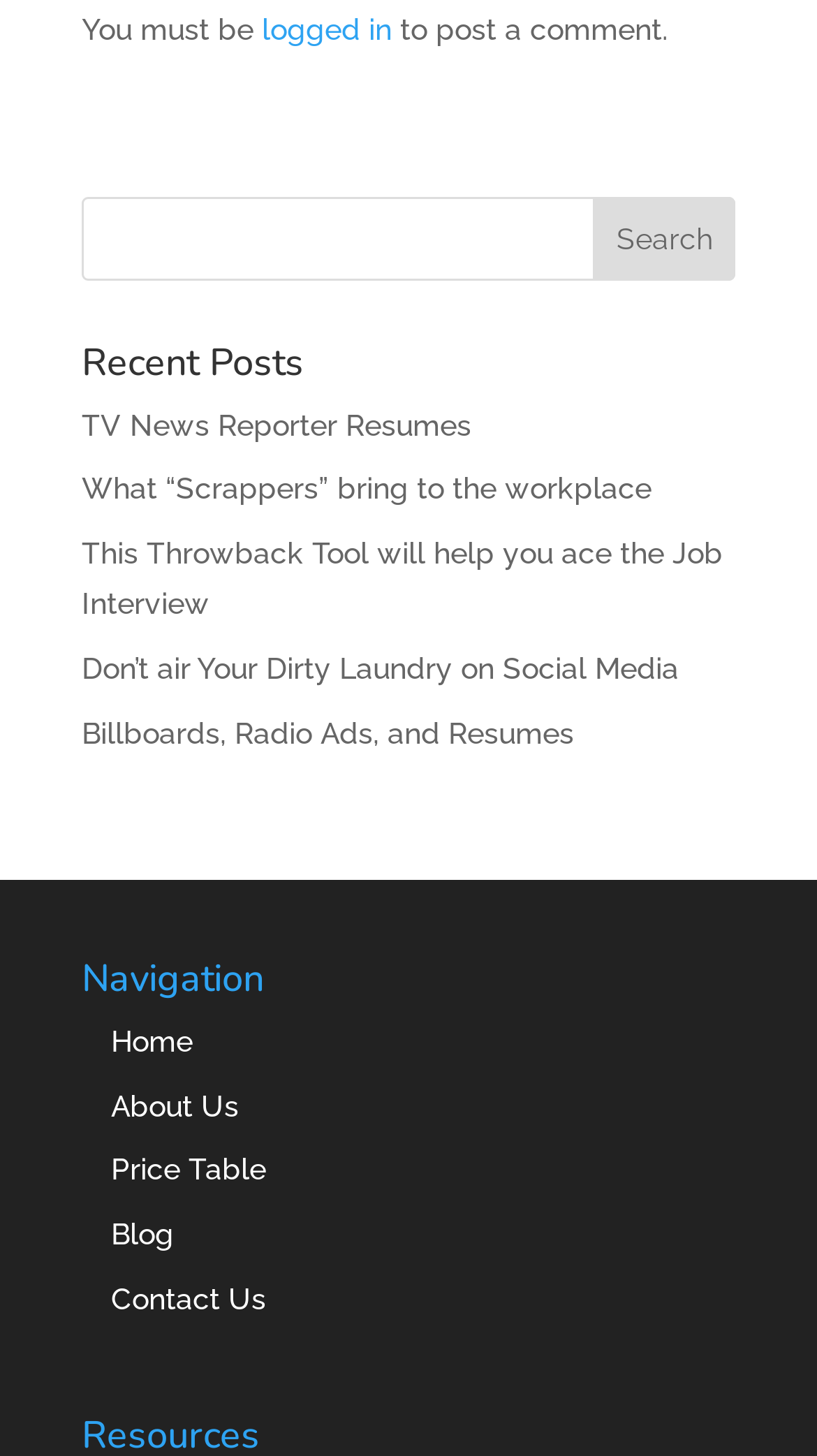Using the description: "Contact Us", determine the UI element's bounding box coordinates. Ensure the coordinates are in the format of four float numbers between 0 and 1, i.e., [left, top, right, bottom].

[0.136, 0.88, 0.326, 0.903]